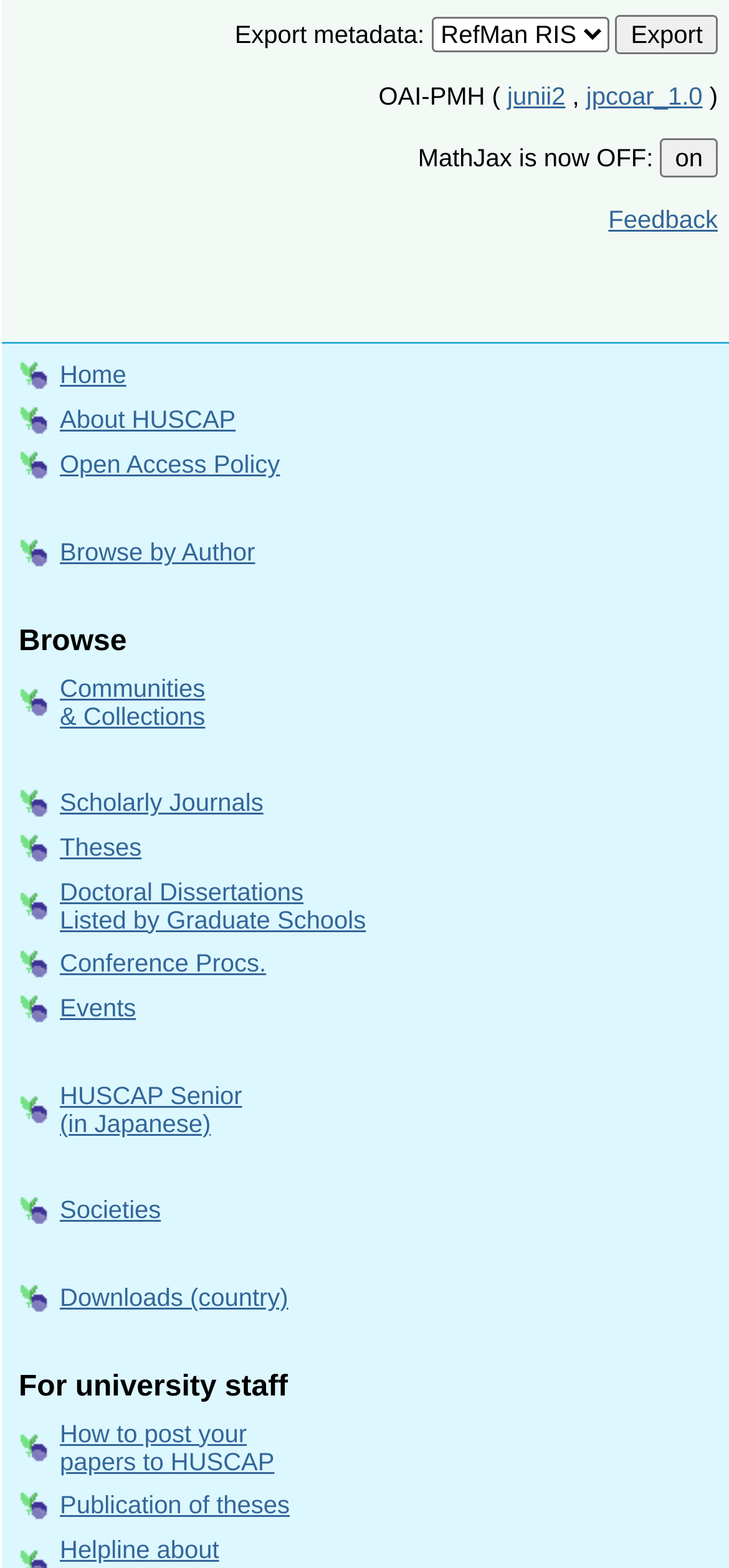What is the purpose of the button with text 'Export'?
Provide a comprehensive and detailed answer to the question.

The button with text 'Export' is located next to the static text 'Export metadata:' and a combobox, suggesting that its purpose is to export metadata after selecting the desired format from the combobox.